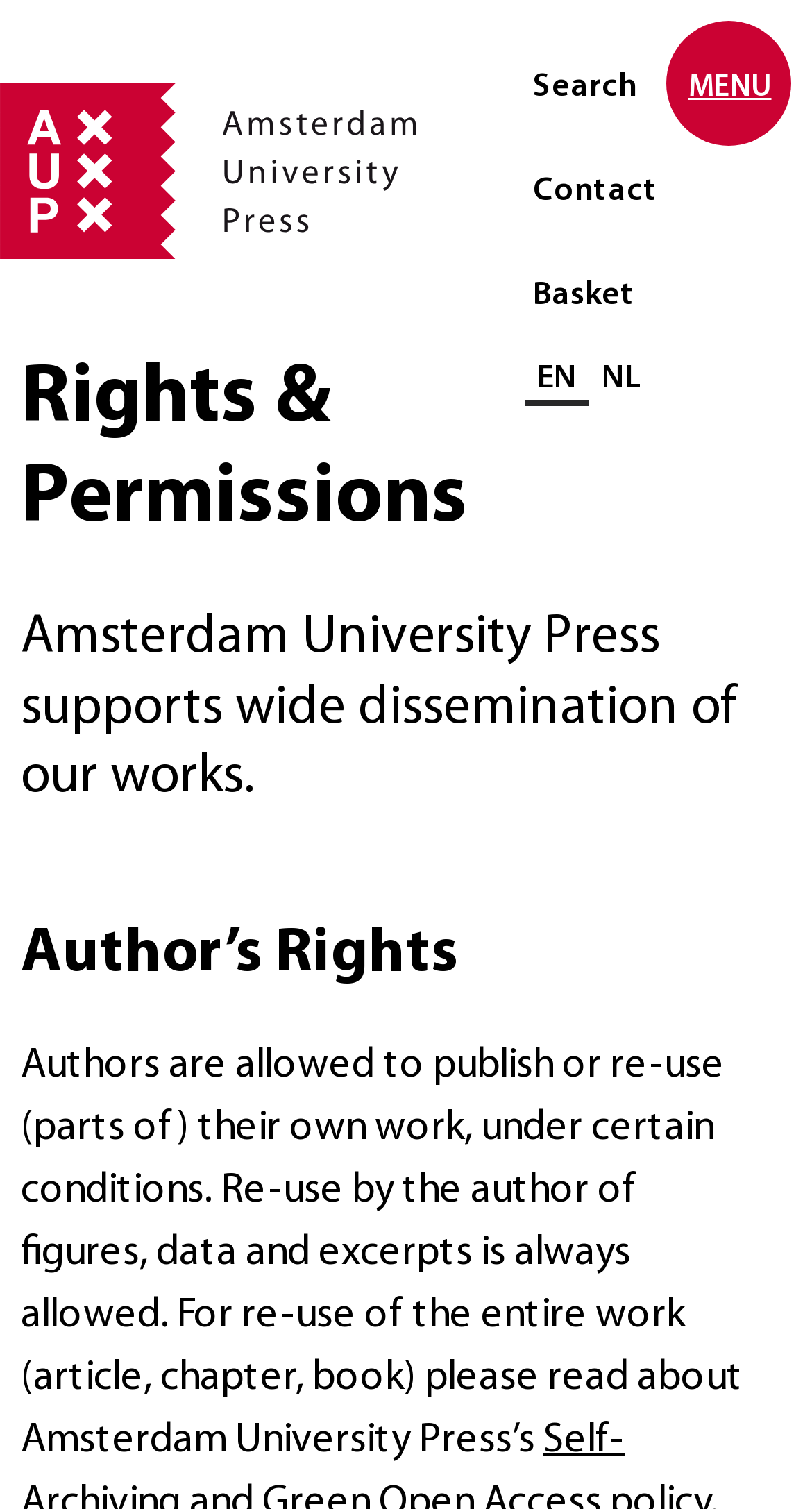What is allowed for authors to re-use?
Look at the screenshot and respond with one word or a short phrase.

figures, data and excerpts